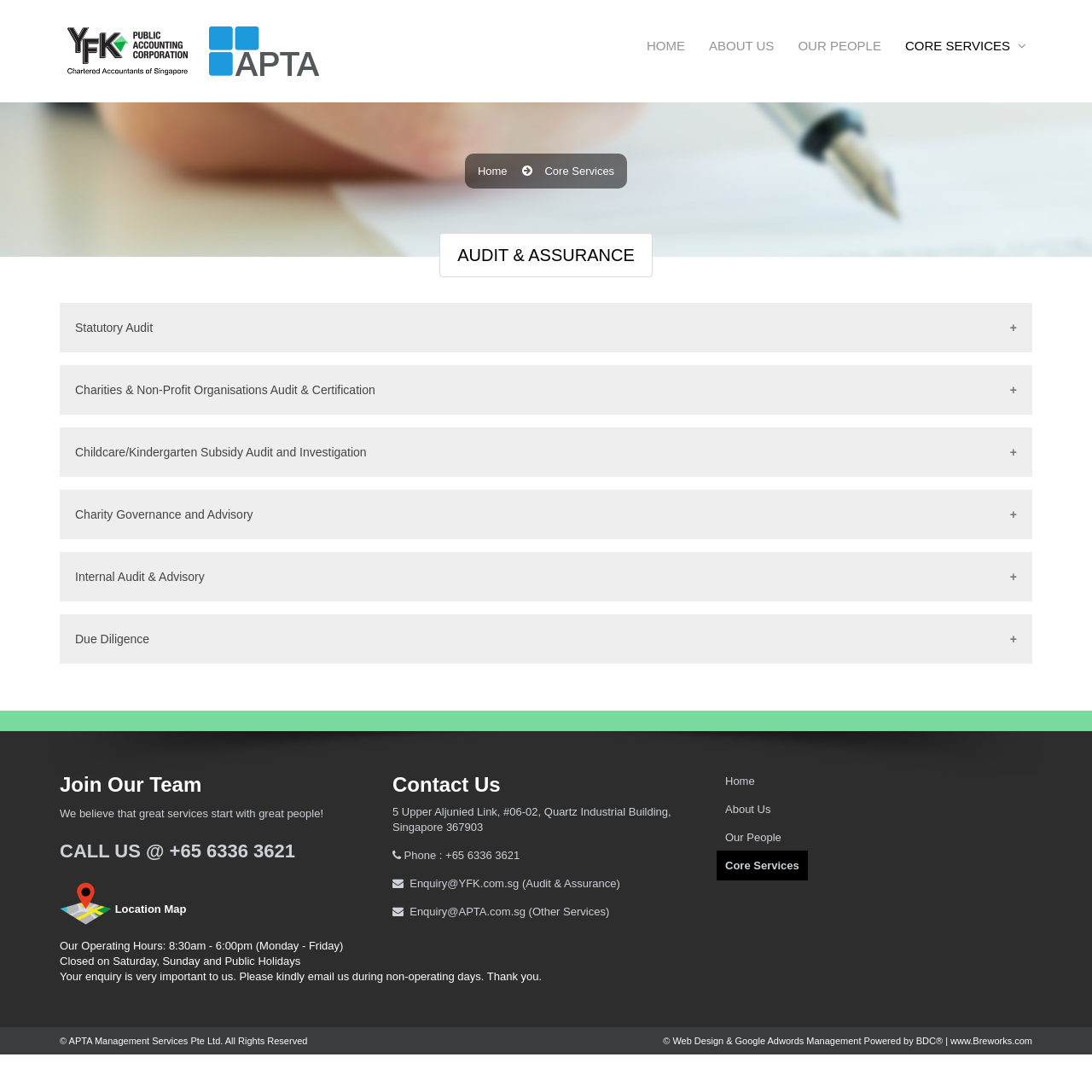Please identify the bounding box coordinates of the clickable area that will fulfill the following instruction: "View recent posts". The coordinates should be in the format of four float numbers between 0 and 1, i.e., [left, top, right, bottom].

None